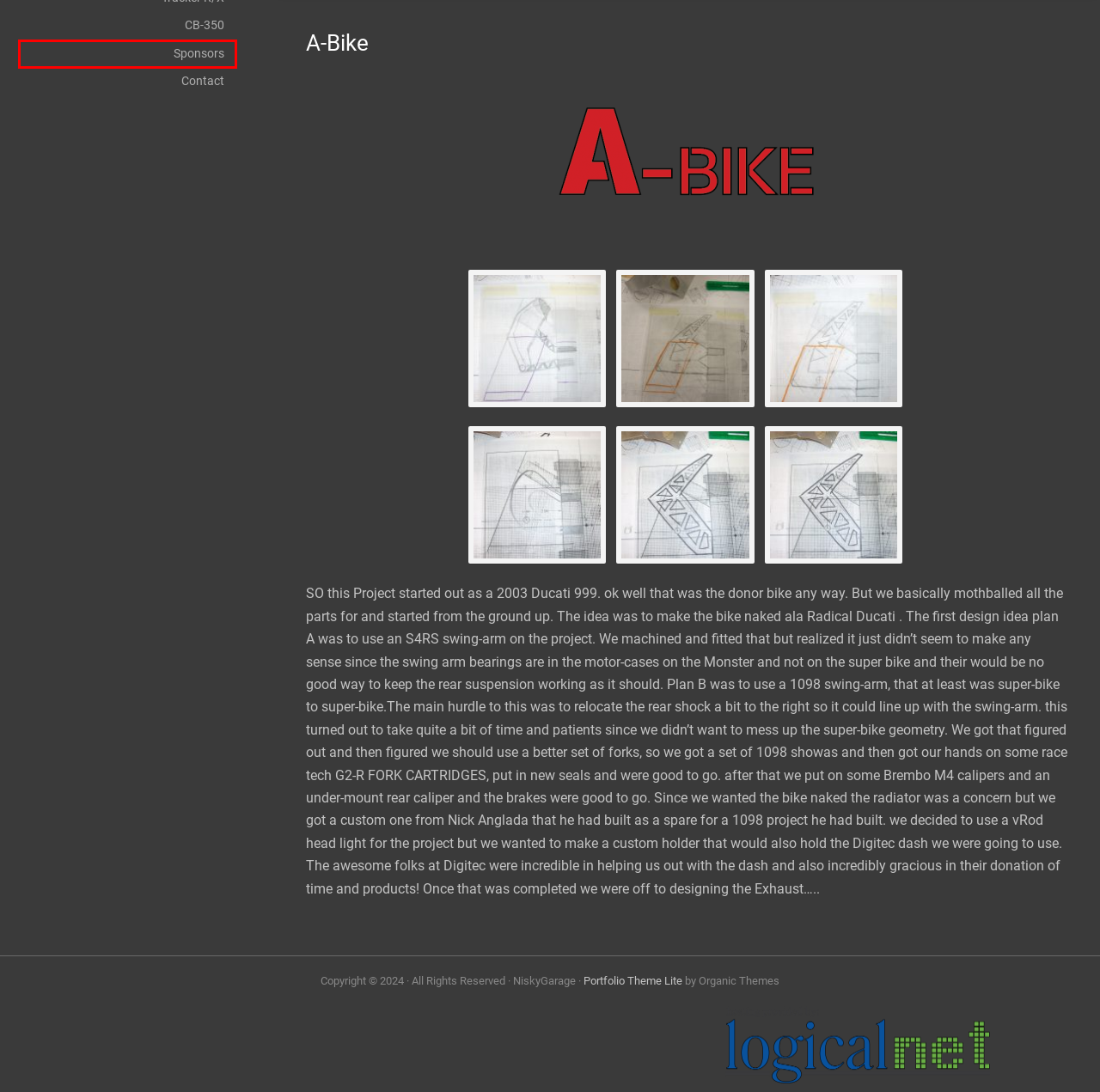Given a screenshot of a webpage with a red bounding box, please pick the webpage description that best fits the new webpage after clicking the element inside the bounding box. Here are the candidates:
A. Sponsors – NiskyGarage
B. Blog – NiskyGarage
C. NiskyGarage – Niskayuna High School Motorcycle Club
D. Portfolio Theme – WordPress Block Themes and Plugins – Organic Themes
E. Contact – NiskyGarage
F. About – NiskyGarage
G. CB-350 – NiskyGarage
H. El Chupacabra – NiskyGarage

A